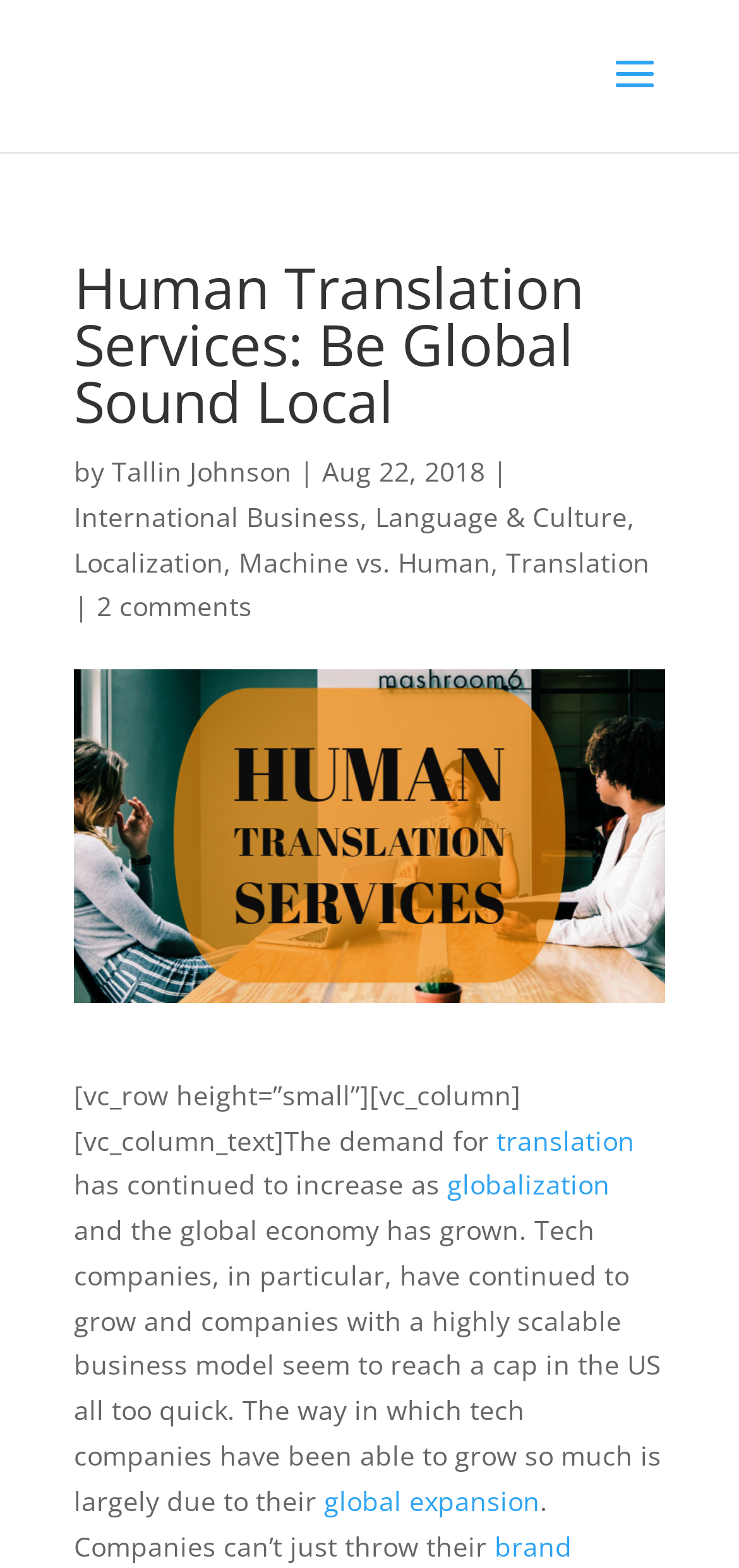Give a detailed account of the webpage.

The webpage is about human translation services, with a focus on their importance in the global economy. At the top, there is a heading that reads "Human Translation Services: Be Global Sound Local". Below this heading, there is a section with the author's name, "Tallin Johnson", and the date "Aug 22, 2018". 

To the right of the author's section, there are several links related to international business, language, and culture. These links are arranged horizontally and include "International Business", "Language & Culture", "Localization", "Machine vs. Human", and "Translation". 

Below these links, there is an image related to human translation services, taking up most of the width of the page. 

Under the image, there is a section of text that discusses the increasing demand for translation services due to globalization and the growth of the global economy. This section mentions how tech companies have been able to expand globally and reach their full potential. There are also links to related topics, such as "globalization", "global expansion", and "brand", scattered throughout the text. 

At the very bottom of the page, there is a link to "2 comments", indicating that there are comments or discussions related to the article.